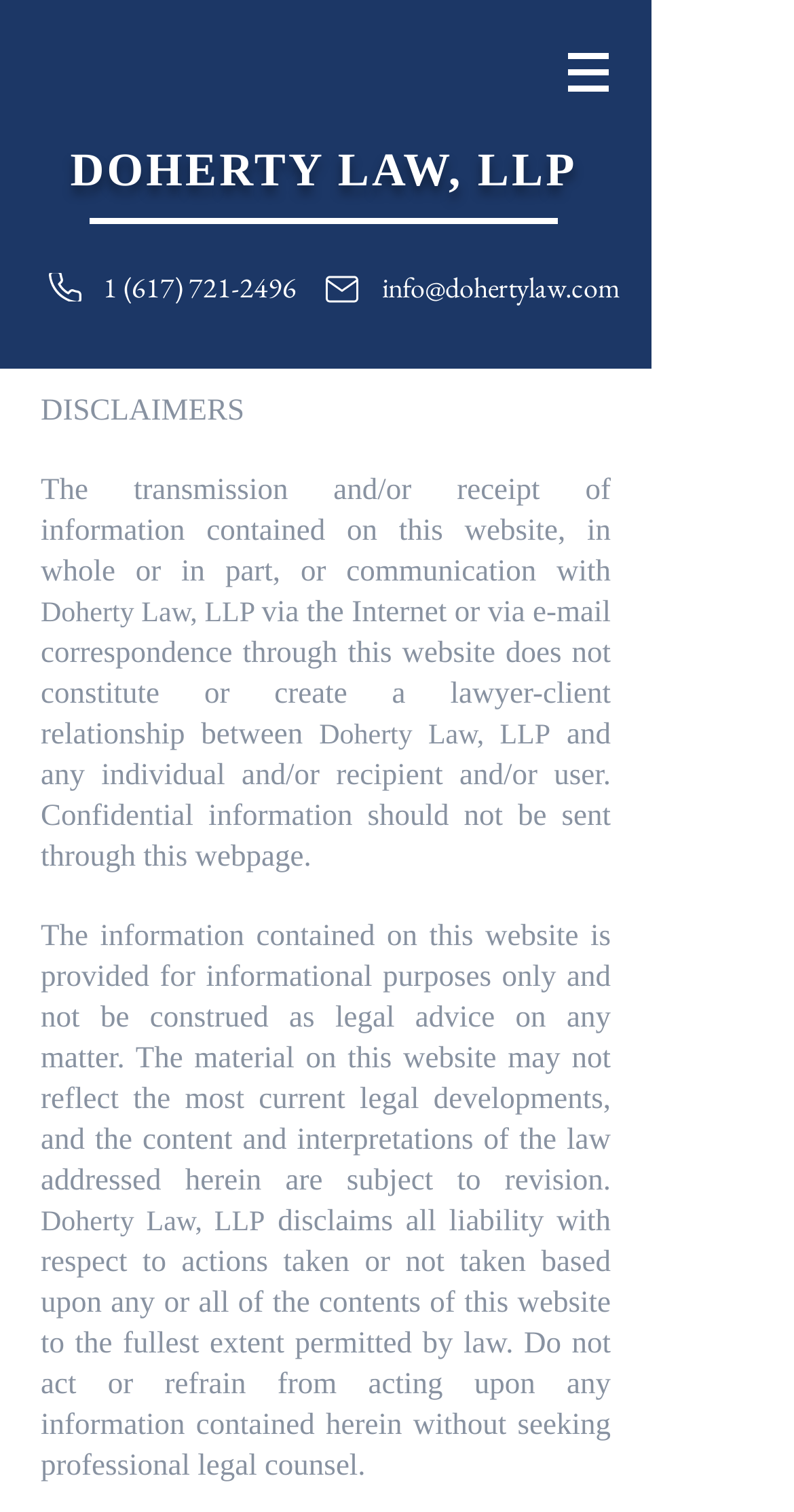Identify the bounding box coordinates for the UI element described by the following text: "DOHERTY LAW, LLP". Provide the coordinates as four float numbers between 0 and 1, in the format [left, top, right, bottom].

[0.088, 0.096, 0.727, 0.129]